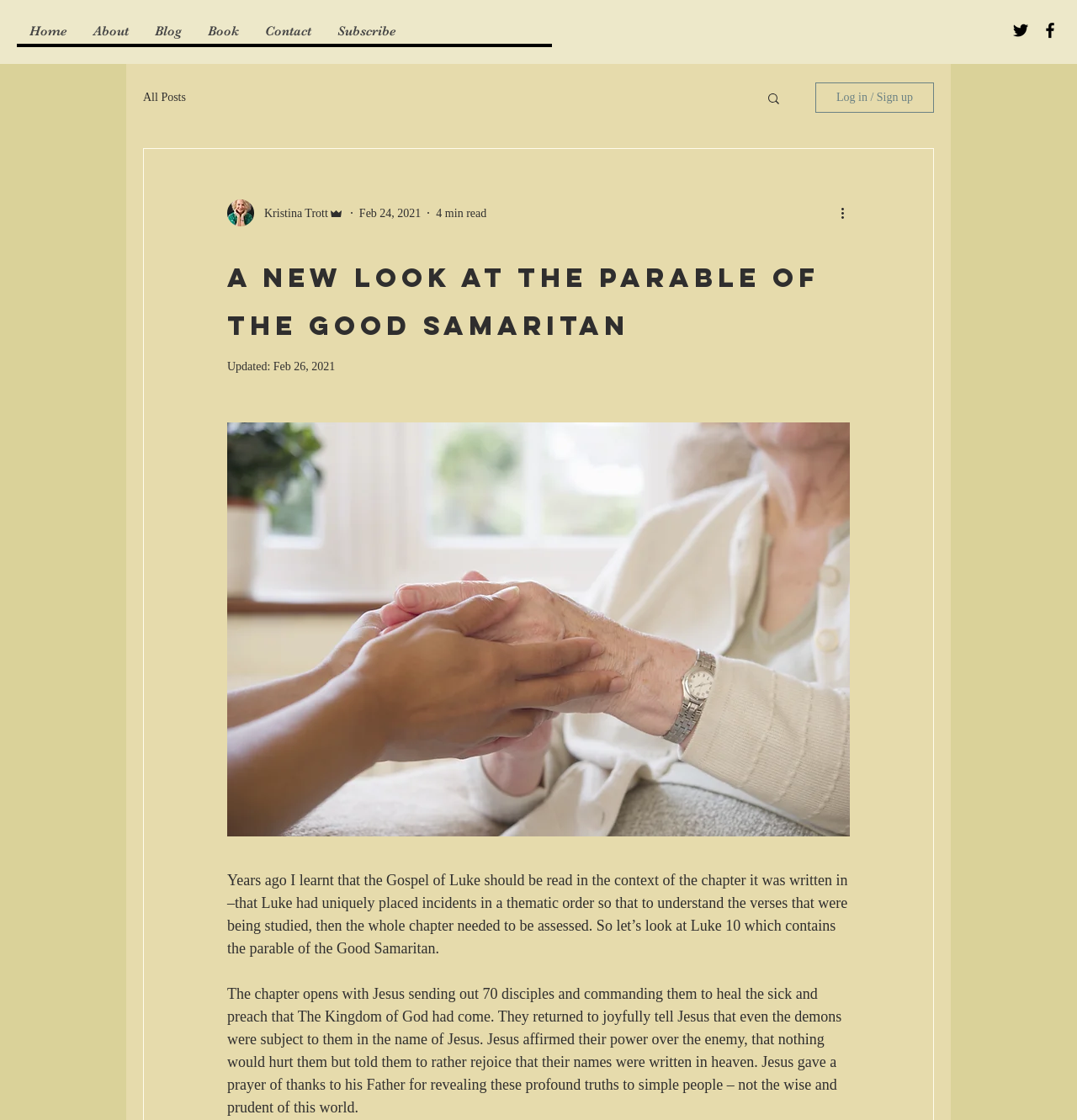Please determine the bounding box coordinates of the element's region to click in order to carry out the following instruction: "Log in or sign up". The coordinates should be four float numbers between 0 and 1, i.e., [left, top, right, bottom].

[0.757, 0.074, 0.867, 0.101]